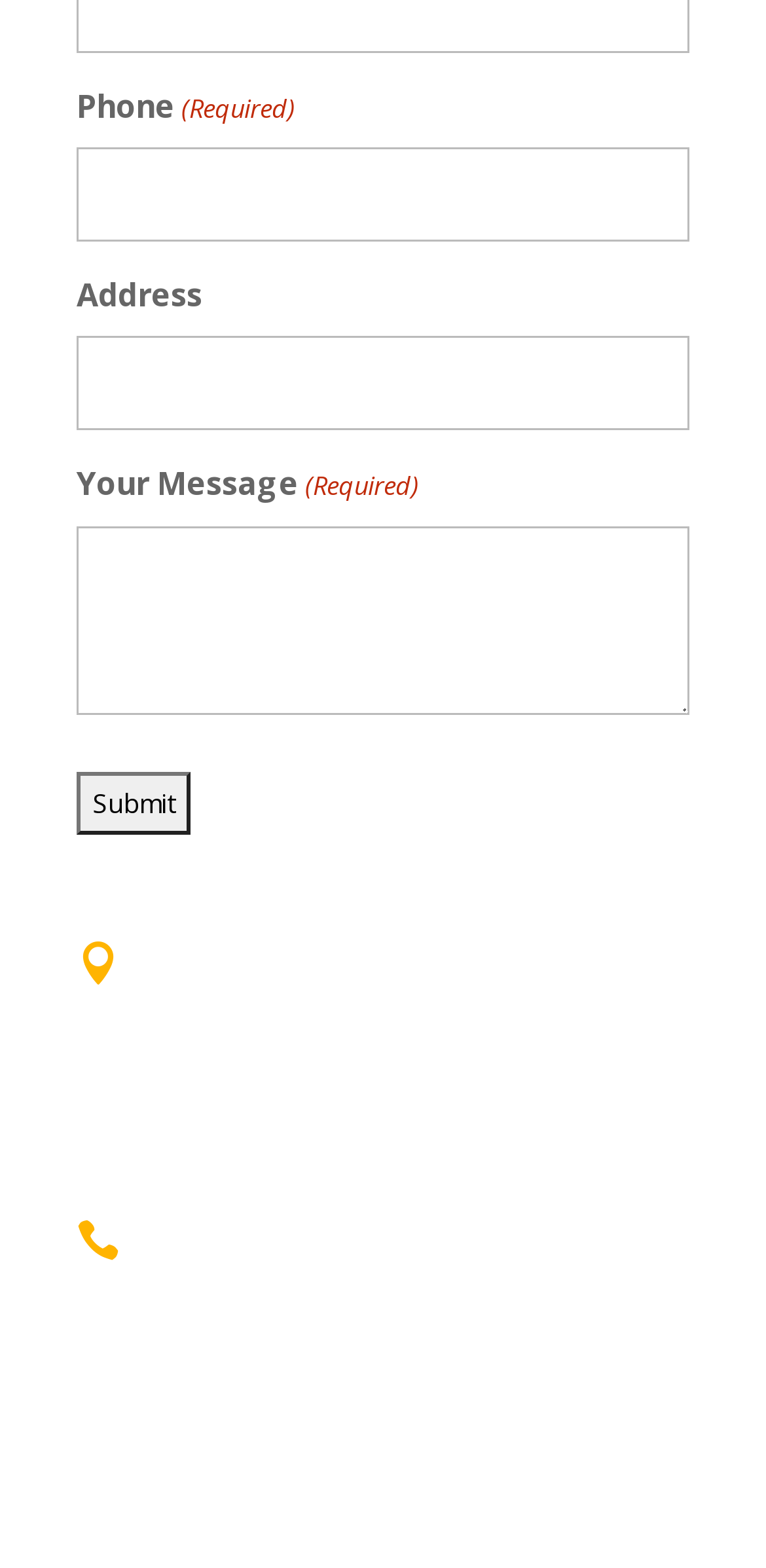What is the company name? Refer to the image and provide a one-word or short phrase answer.

JM Electric Inc.